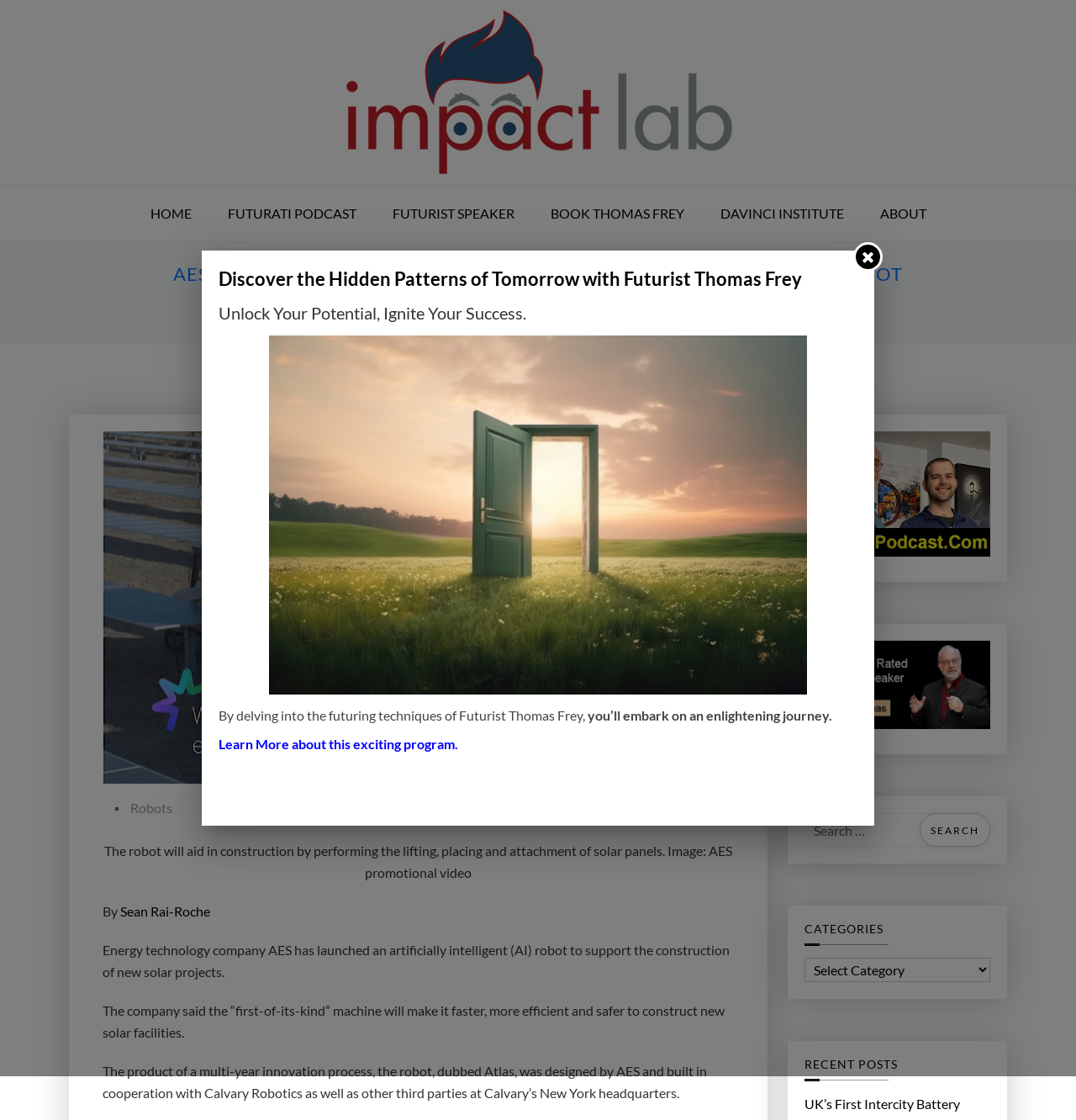Convey a detailed summary of the webpage, mentioning all key elements.

The webpage is about AES launching an AI-driven solar installation robot, with the main heading "AES LAUNCHES ‘FIRST-OF-ITS-KIND’, AI-DRIVEN SOLAR INSTALLATION ROBOT" at the top. Below this heading, there is a link to "IMPACT LAB" and a static text ">".

The page has a prominent image of the robot, which is described as "The robot will aid in construction by performing the lifting, placing and attachment of solar panels." The image is accompanied by a paragraph of text that explains the robot's capabilities and how it will make the construction of new solar facilities faster, more efficient, and safer.

To the left of the image, there is a section with several links, including "HOME", "FUTURATI PODCAST", "FUTURIST SPEAKER", "BOOK THOMAS FREY", "DAVINCI INSTITUTE", and "ABOUT". These links are arranged vertically, with "HOME" at the top and "ABOUT" at the bottom.

On the right side of the page, there is a section with a heading "CATEGORIES" and a combobox to select categories. Below this, there is a heading "RECENT POSTS". There are also several links and images, including a link to "Thomas Frey Futurist Futurati Podcasts" and an image of Thomas Frey.

At the bottom of the page, there is a search bar with a button labeled "Search". Above the search bar, there is a static text "Discover the Hidden Patterns of Tomorrow with Futurist Thomas Frey" and another static text "Unlock Your Potential, Ignite Your Success." There are also two paragraphs of text that describe the benefits of delving into the futuring techniques of Futurist Thomas Frey.

Overall, the webpage has a clean and organized layout, with clear headings and concise text. There are several images and links throughout the page, which provide additional information and resources related to the topic of AI-driven solar installation robots.